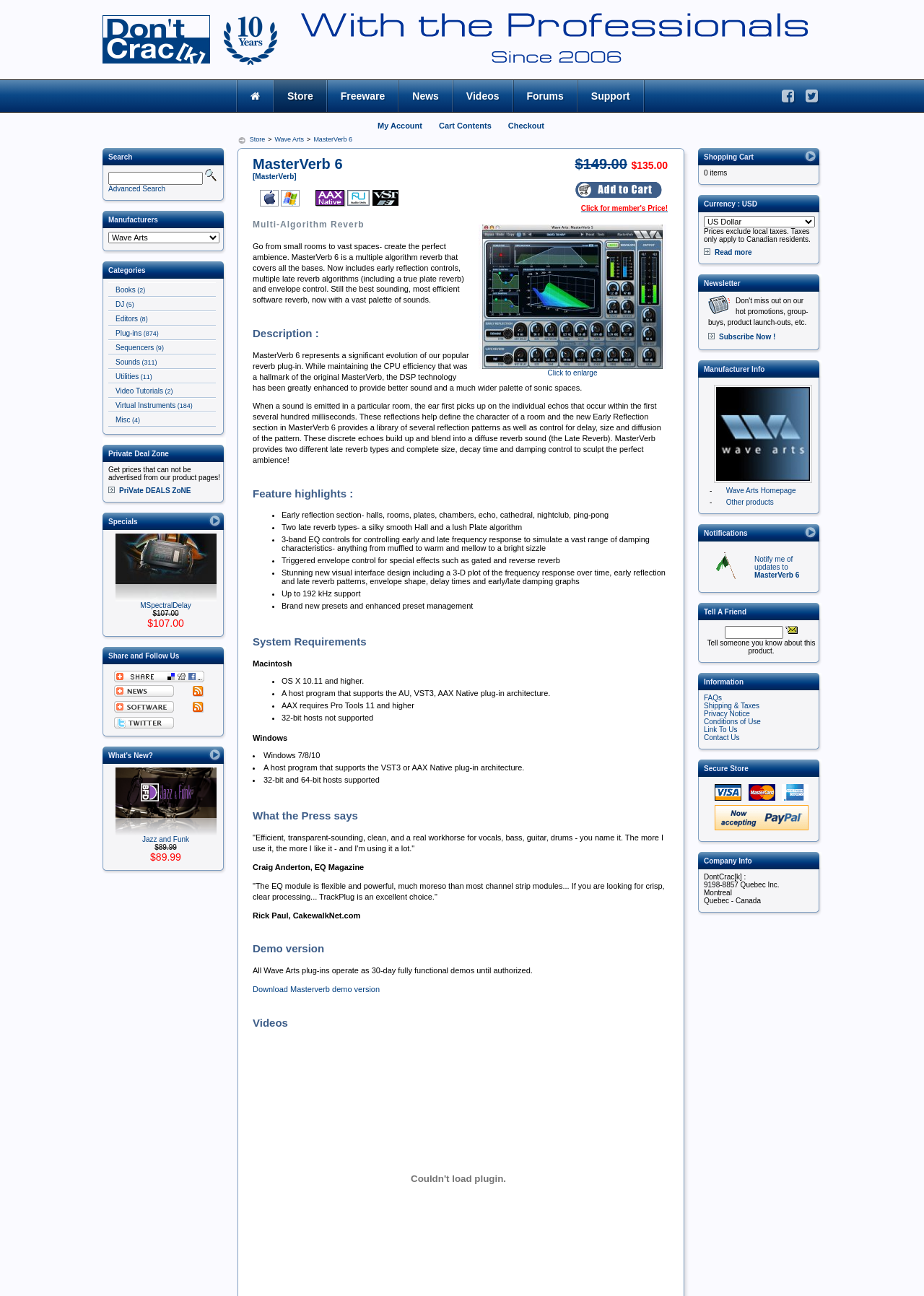Determine the bounding box coordinates of the region I should click to achieve the following instruction: "View MasterVerb 6 details". Ensure the bounding box coordinates are four float numbers between 0 and 1, i.e., [left, top, right, bottom].

[0.339, 0.105, 0.381, 0.11]